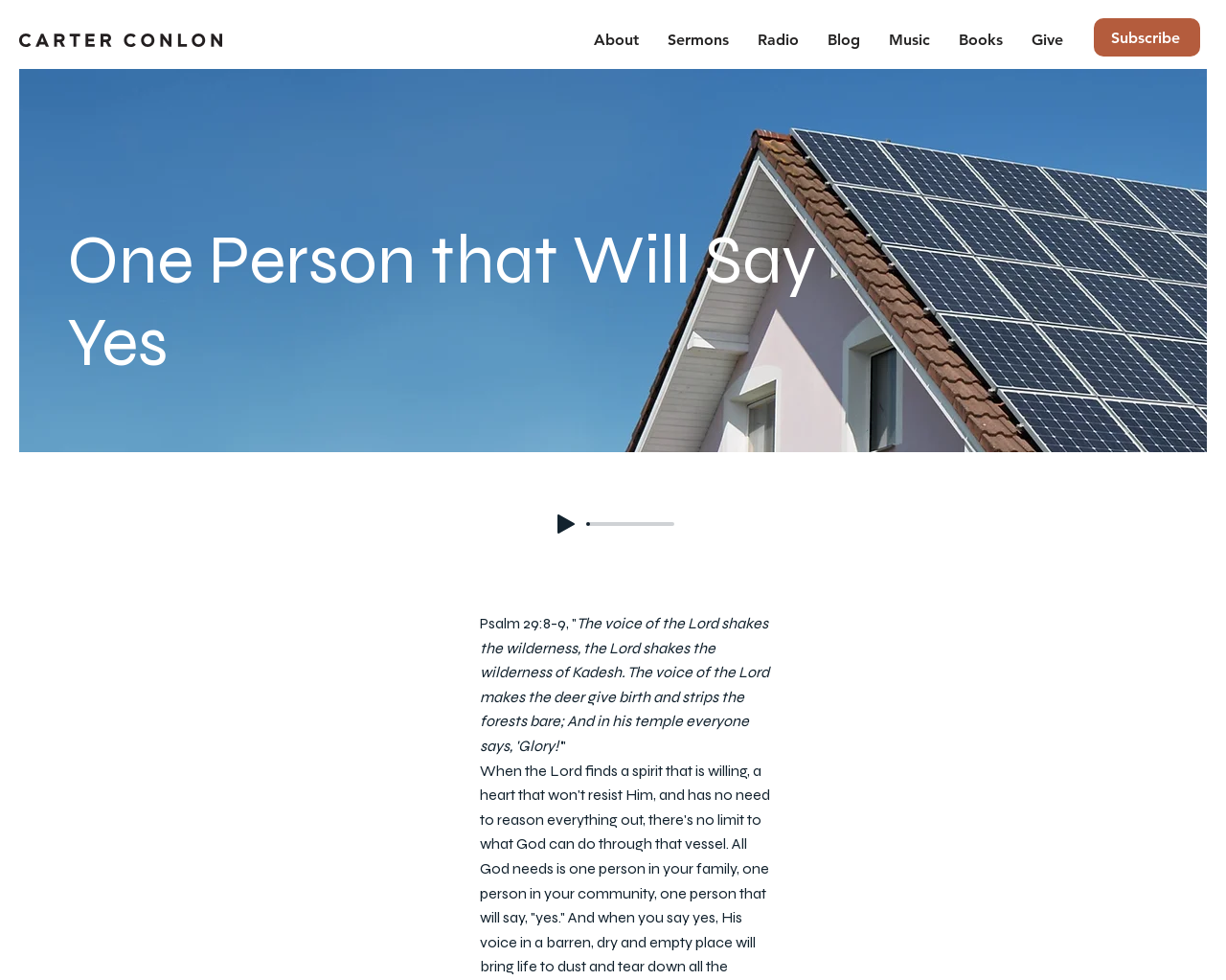Specify the bounding box coordinates of the element's region that should be clicked to achieve the following instruction: "Press the 'Play' button". The bounding box coordinates consist of four float numbers between 0 and 1, in the format [left, top, right, bottom].

[0.455, 0.525, 0.469, 0.544]